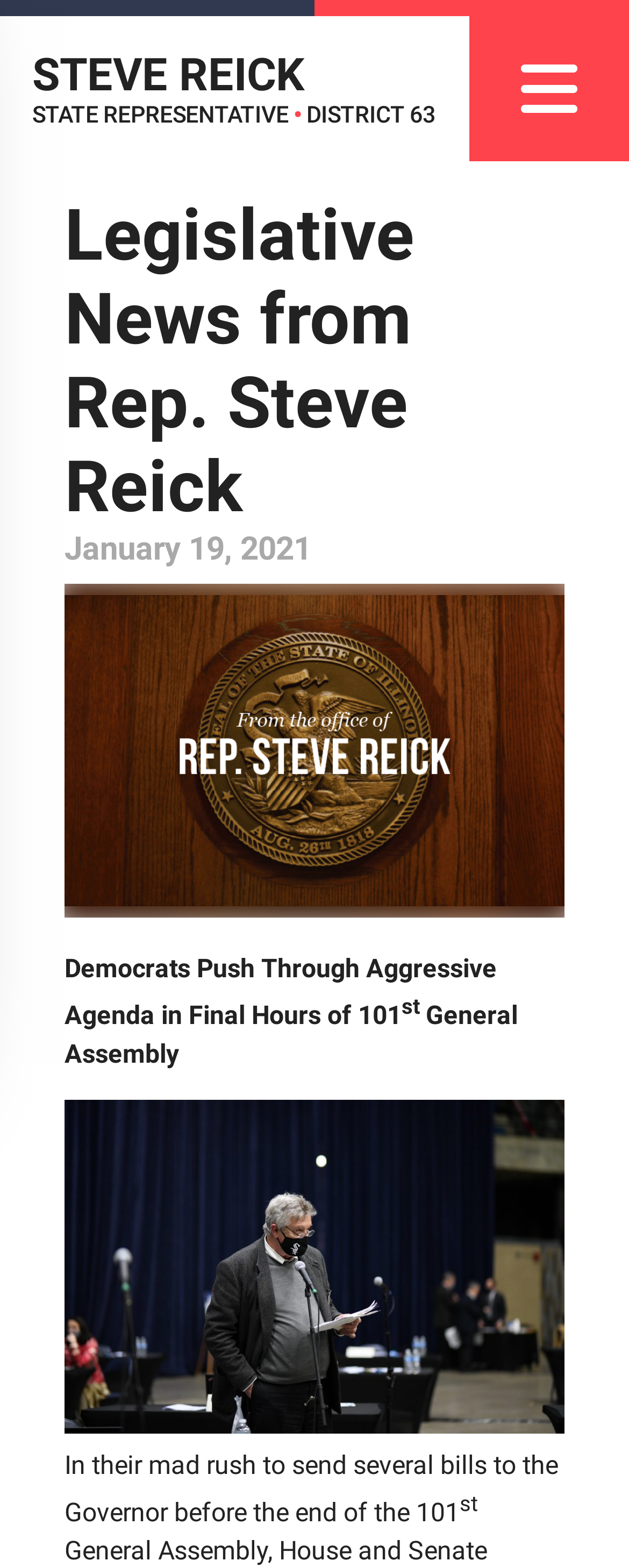What is the district number of Steve Reick?
Based on the image, answer the question with as much detail as possible.

The district number of Steve Reick is mentioned in the link at the top of the page, 'STEVE REICK STATE REPRESENTATIVE • DISTRICT 63'.